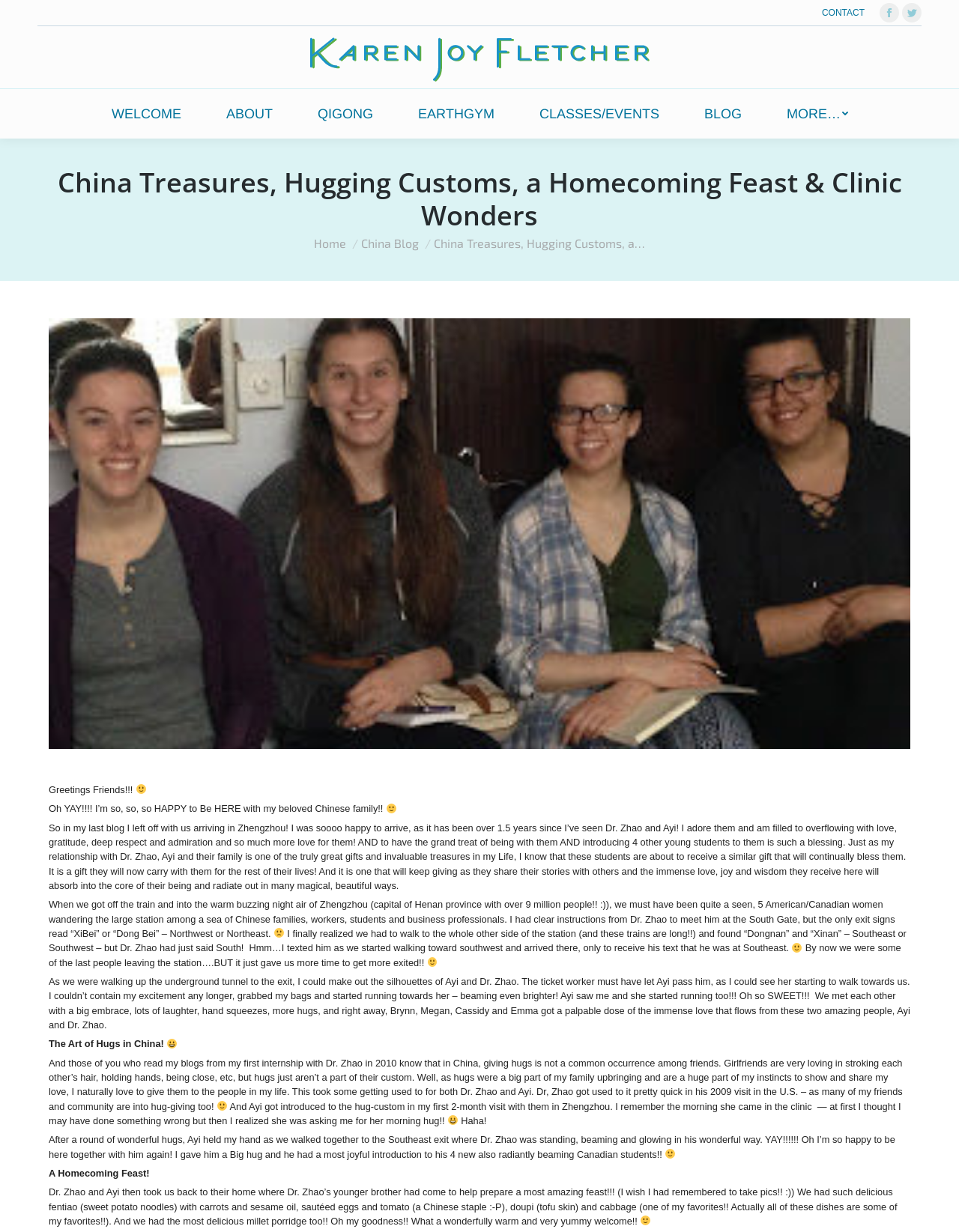Identify the bounding box coordinates of the element that should be clicked to fulfill this task: "Click the CONTACT menuitem". The coordinates should be provided as four float numbers between 0 and 1, i.e., [left, top, right, bottom].

[0.857, 0.005, 0.902, 0.016]